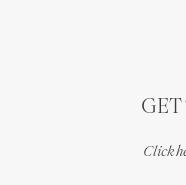Provide a thorough and detailed response to the question by examining the image: 
What is the background of the image?

The background of the image is simple and unobtrusive because it does not distract from the prominent text and the call-to-action, allowing the message to stand out clearly and making it easy for viewers to focus on the main content.